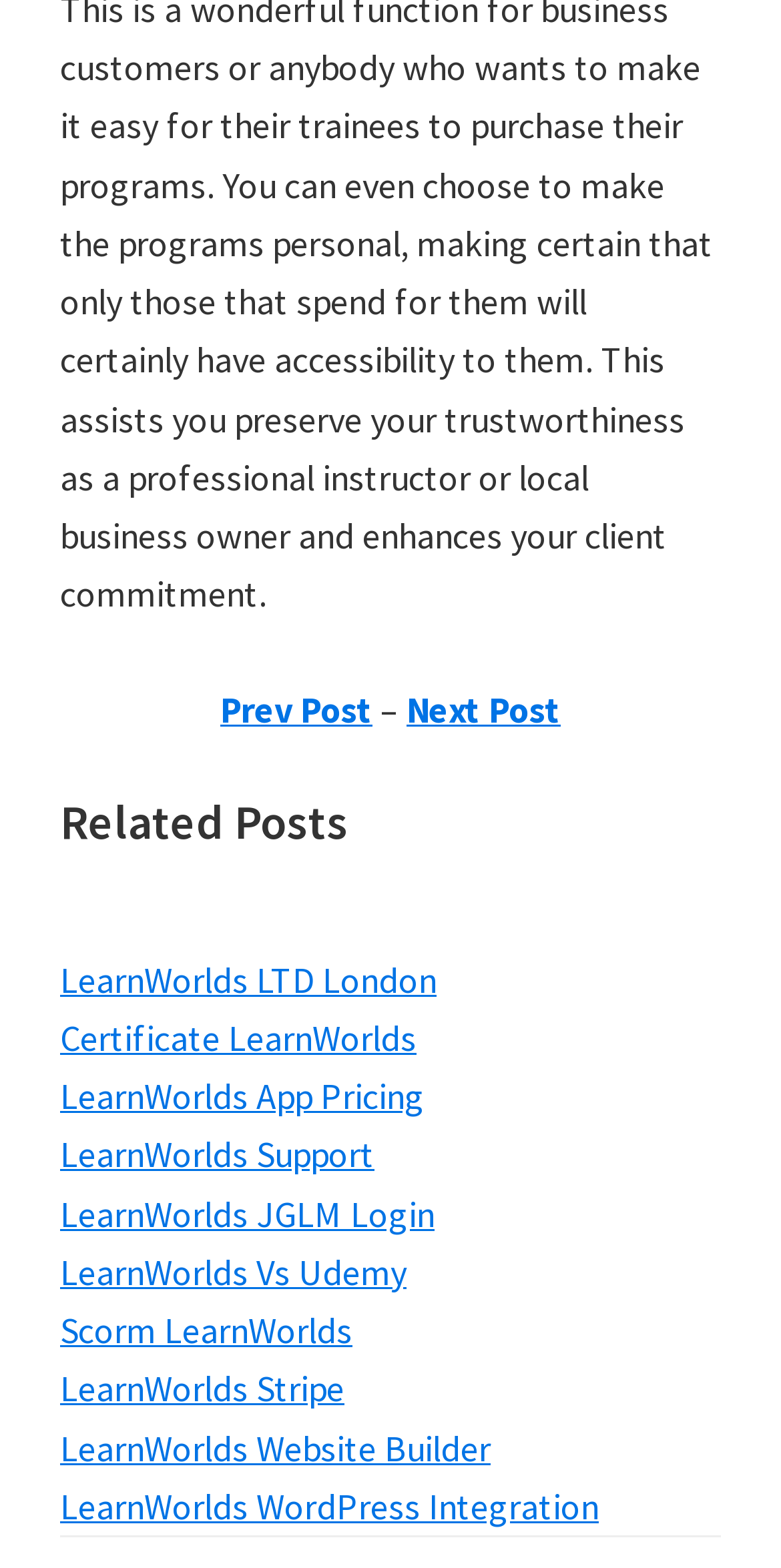What is the last link in the related posts section? Observe the screenshot and provide a one-word or short phrase answer.

LearnWorlds WordPress Integration